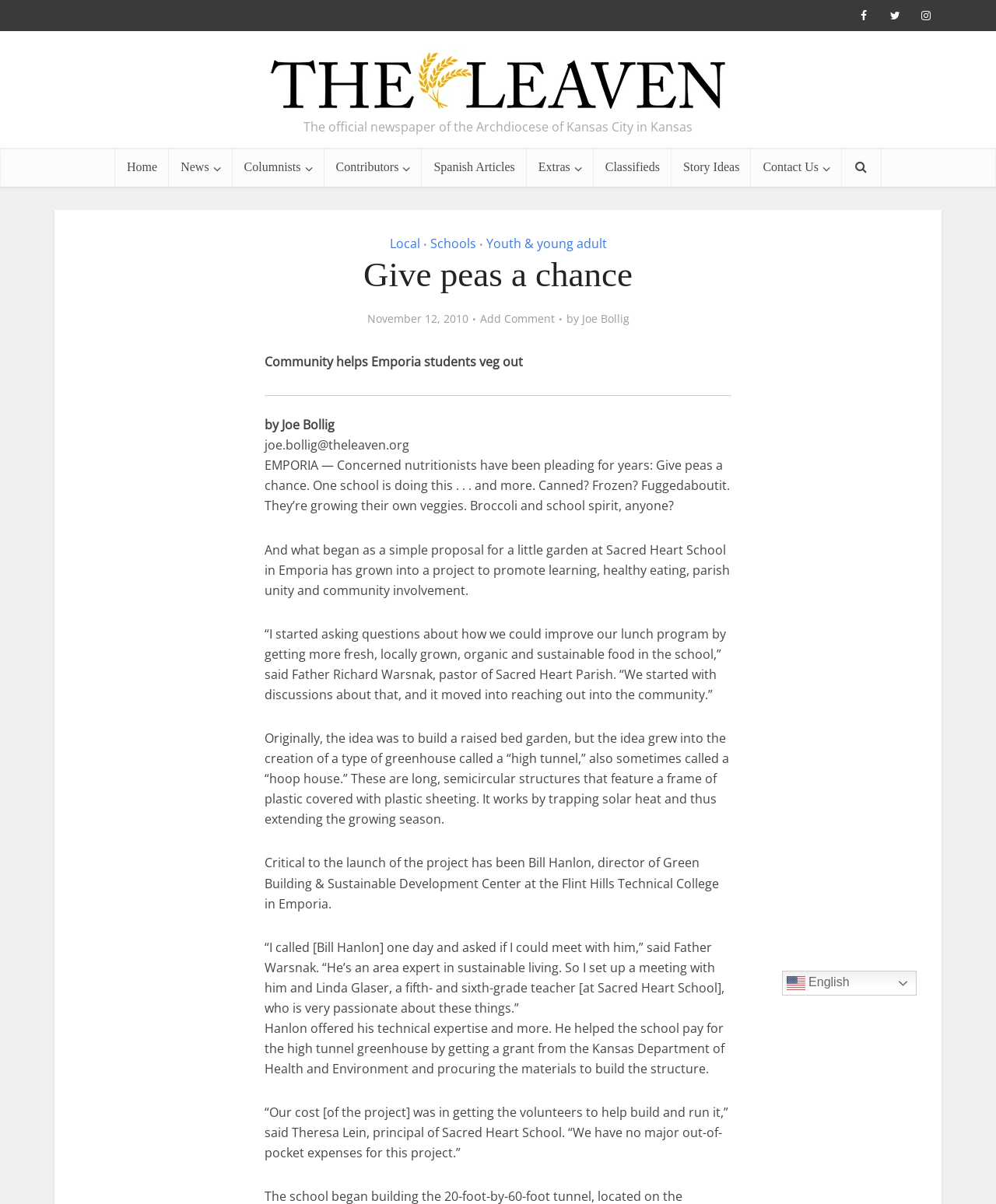Please answer the following question using a single word or phrase: 
What is the name of the school mentioned in the article?

Sacred Heart School